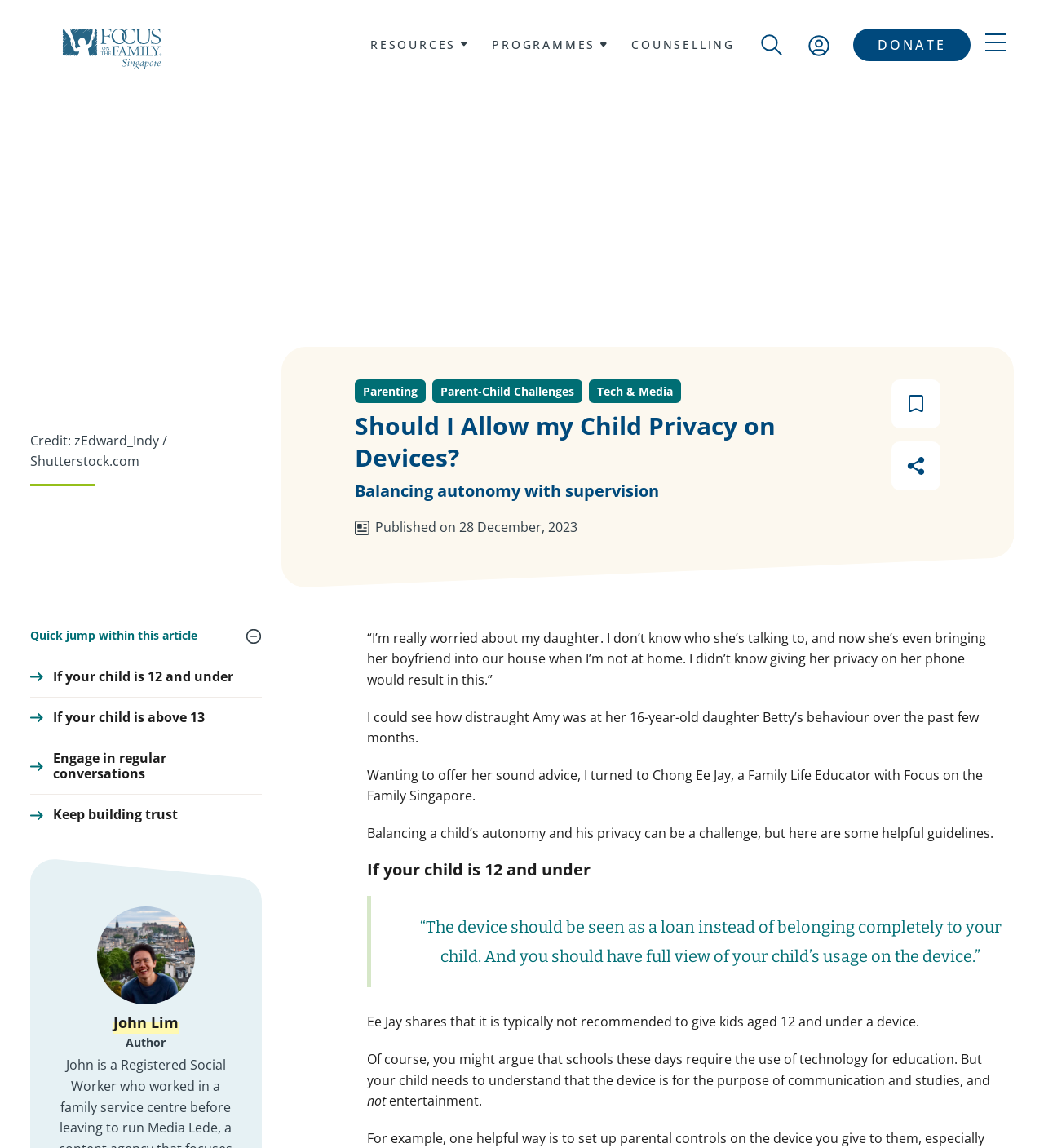Pinpoint the bounding box coordinates for the area that should be clicked to perform the following instruction: "Click the LOGIN link".

None